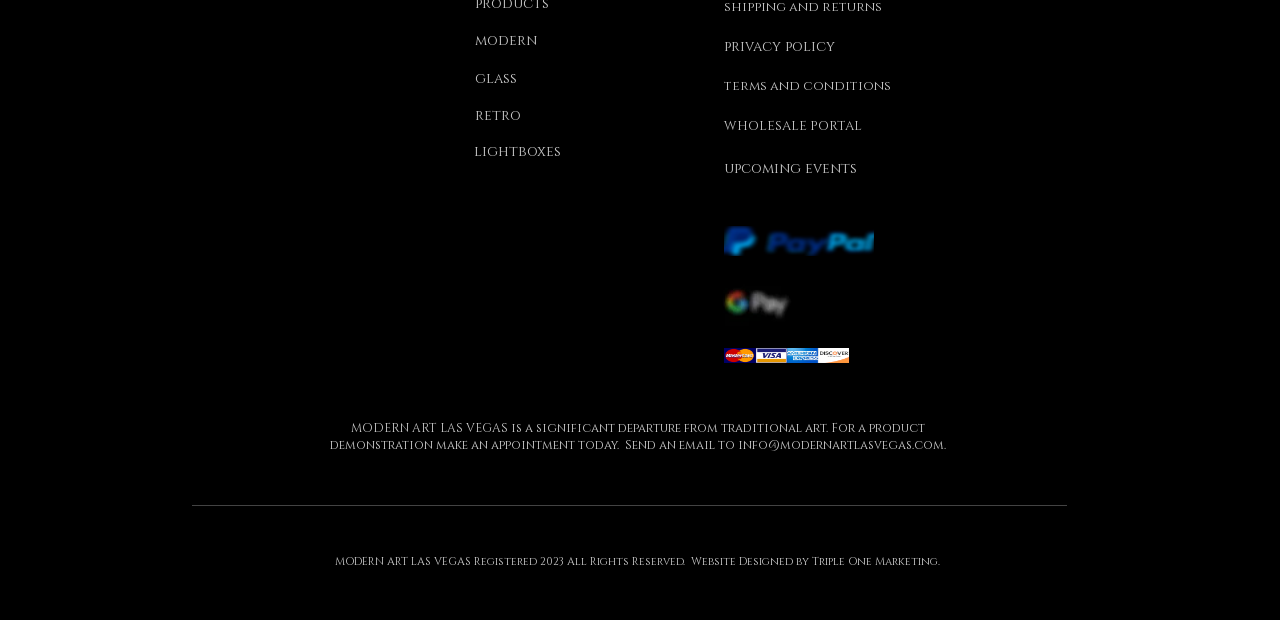How many social media platforms are listed?
Kindly offer a comprehensive and detailed response to the question.

The social bar at the bottom of the webpage lists two social media platforms: Instagram and Twitter.